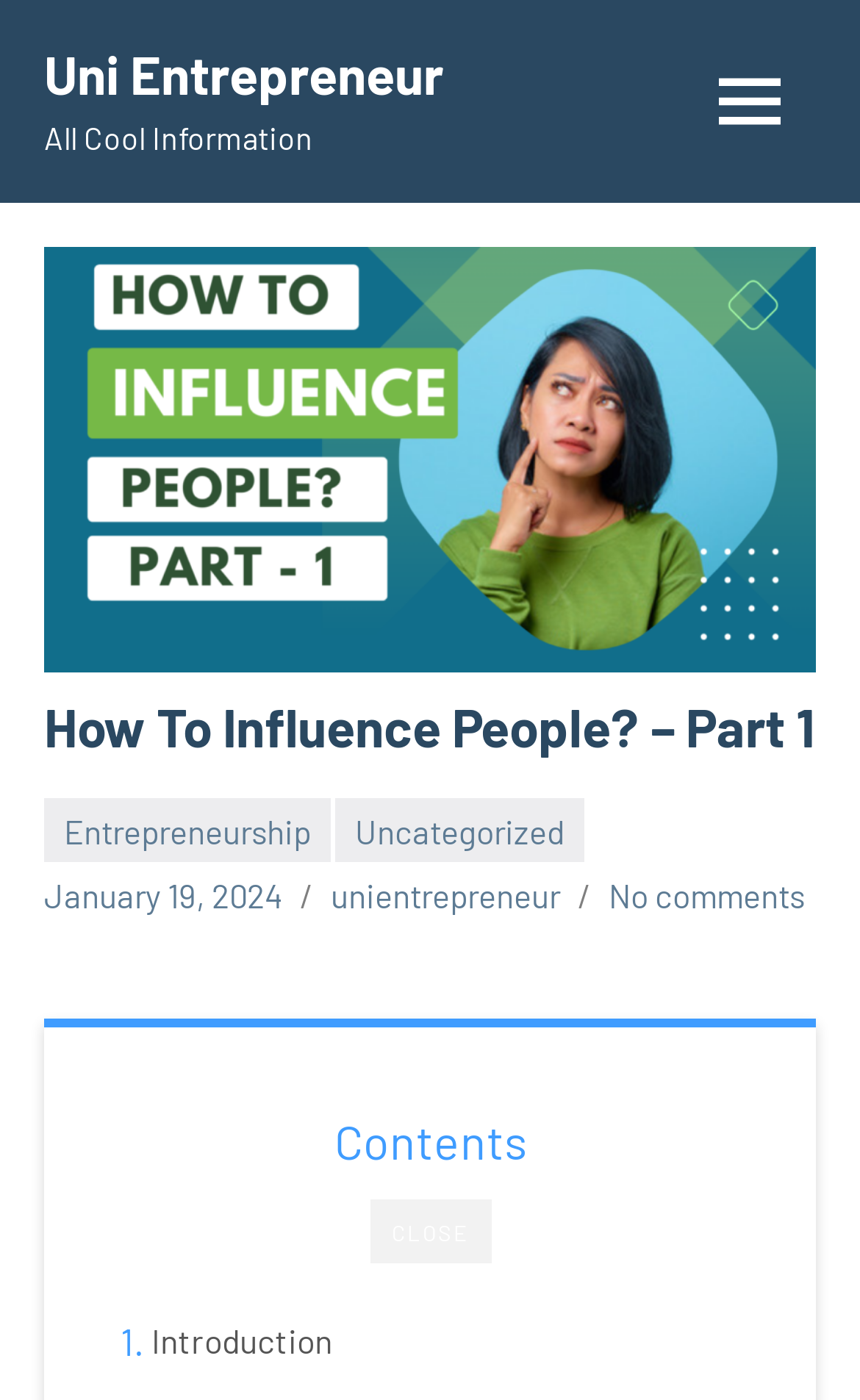Please respond to the question with a concise word or phrase:
What is the name of the website?

Uni Entrepreneur